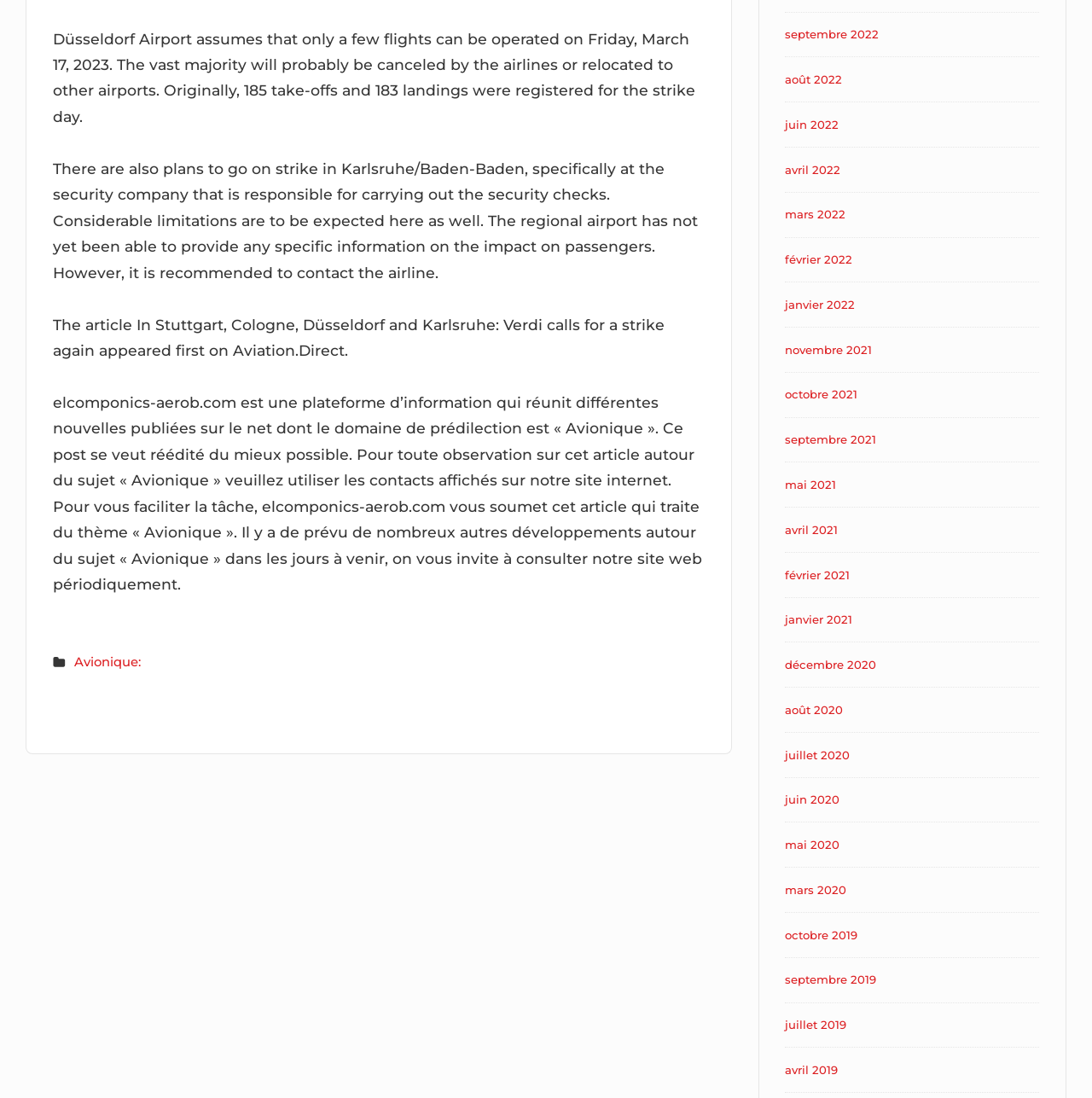Please identify the bounding box coordinates of the element that needs to be clicked to perform the following instruction: "Visit the article about Verdi's strike in Stuttgart, Cologne, Düsseldorf and Karlsruhe".

[0.048, 0.027, 0.637, 0.114]